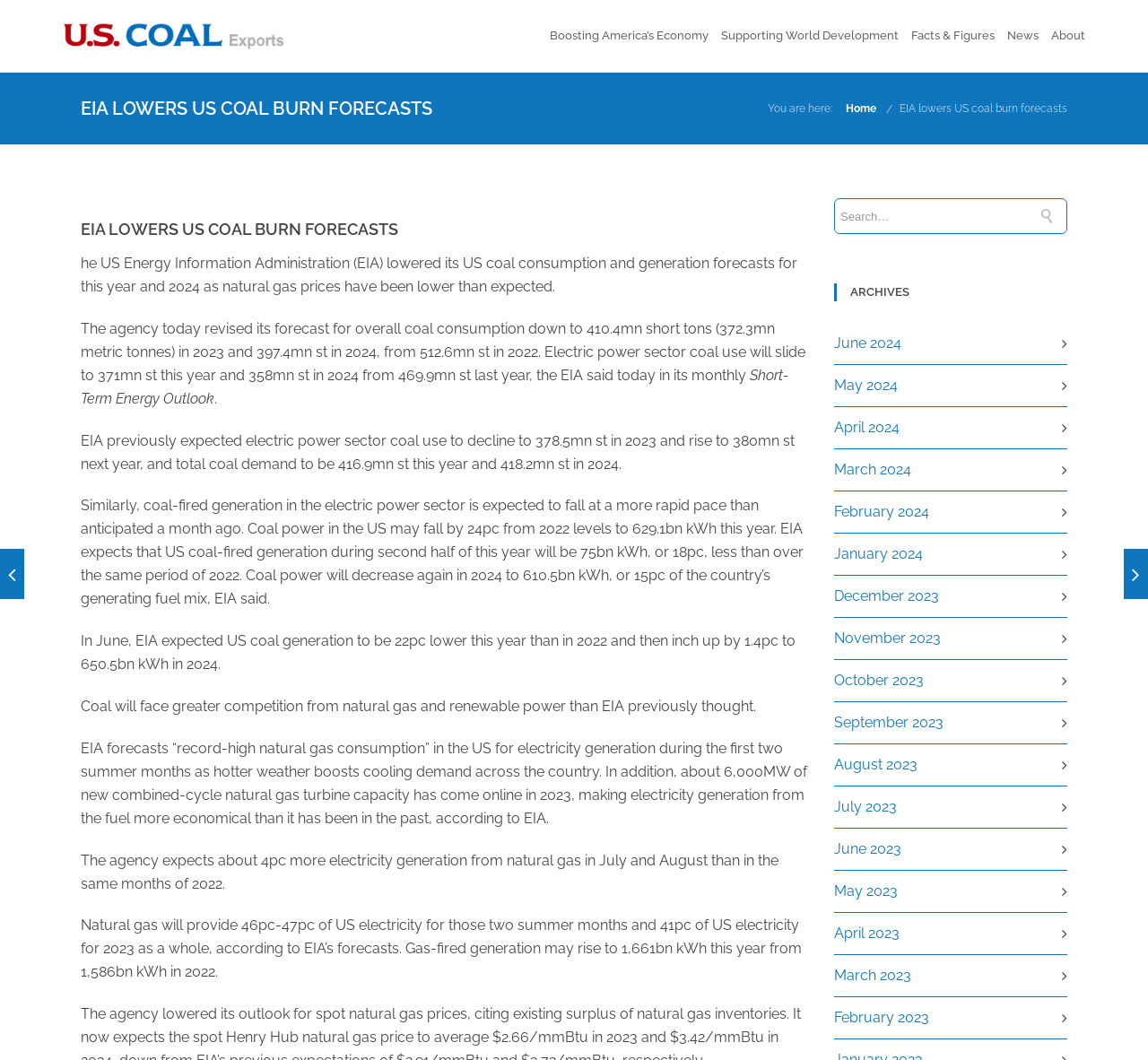Please find the bounding box coordinates of the element's region to be clicked to carry out this instruction: "View news".

[0.877, 0.026, 0.905, 0.041]